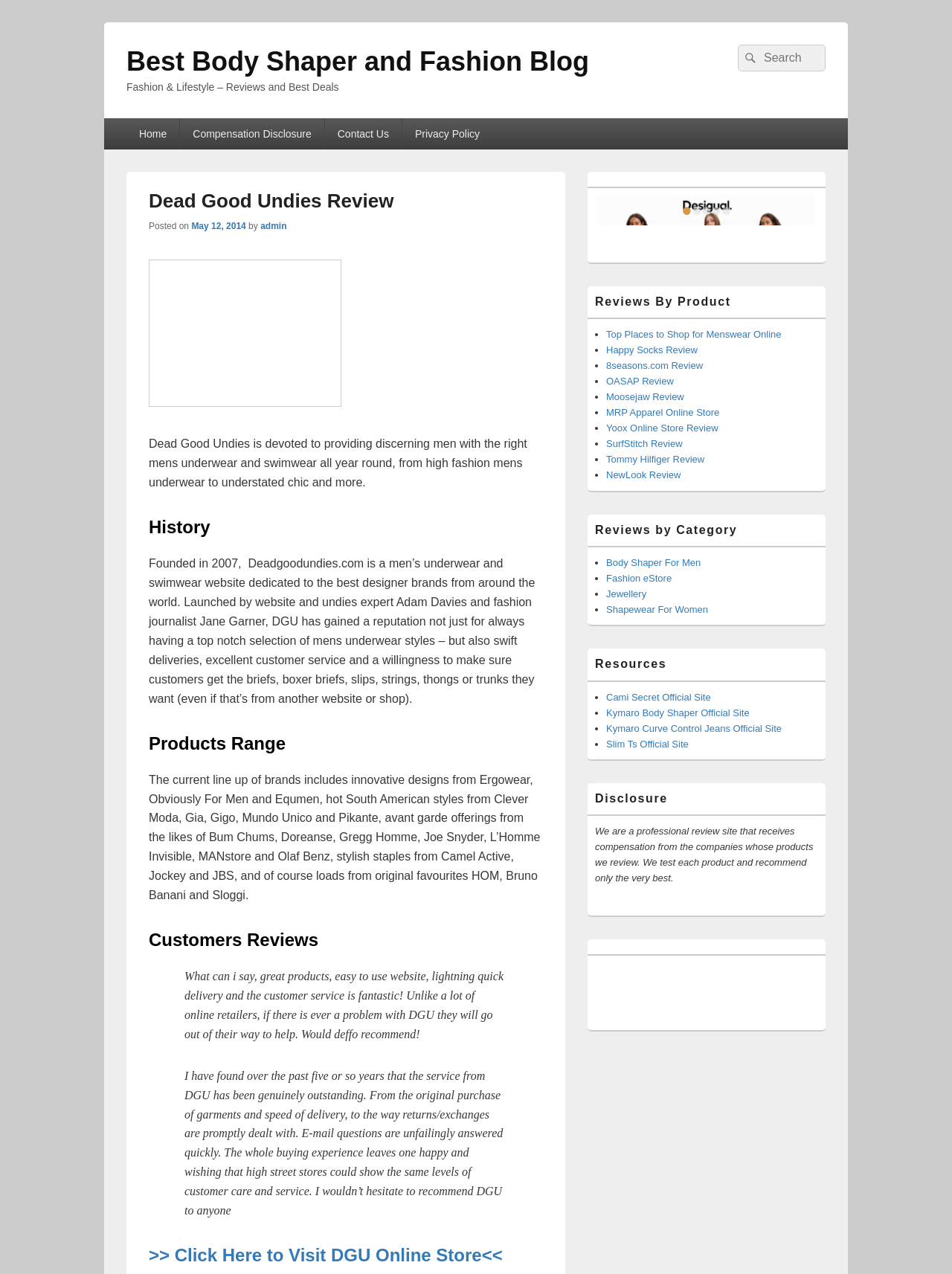Could you determine the bounding box coordinates of the clickable element to complete the instruction: "Visit the Home page"? Provide the coordinates as four float numbers between 0 and 1, i.e., [left, top, right, bottom].

[0.133, 0.093, 0.189, 0.117]